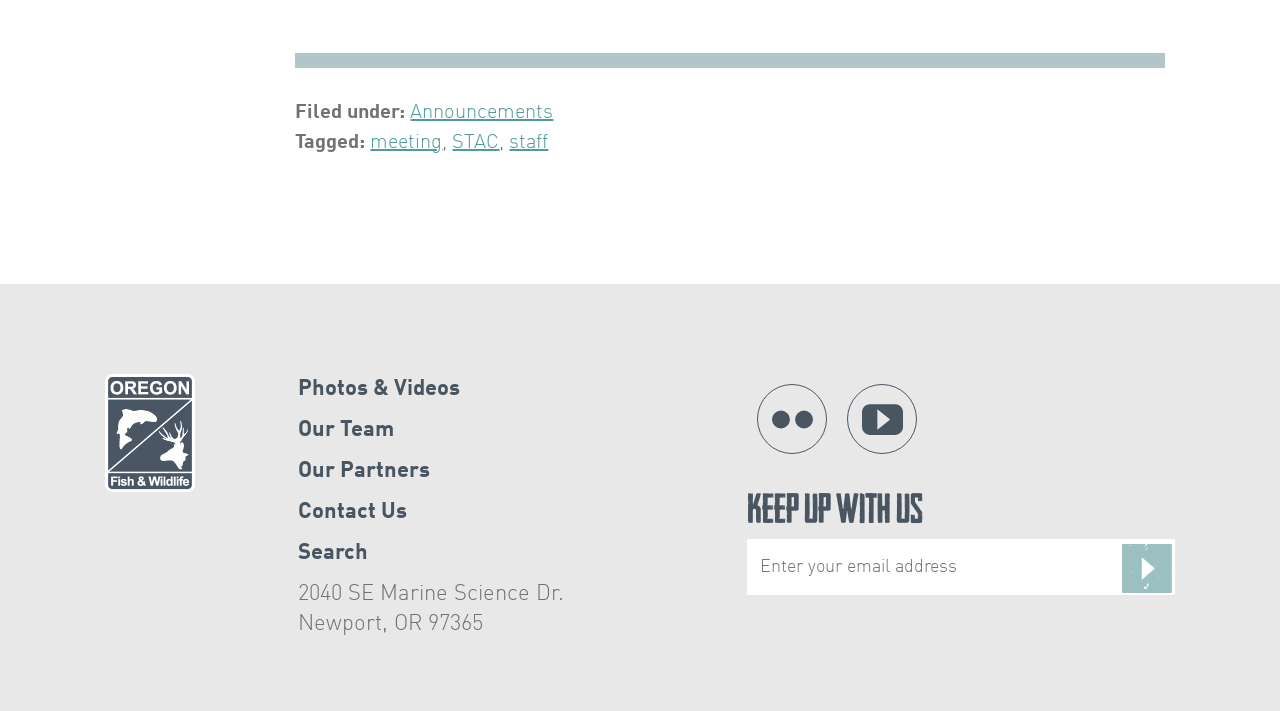Please locate the bounding box coordinates of the element that should be clicked to complete the given instruction: "follow on Flickr".

[0.591, 0.54, 0.646, 0.639]